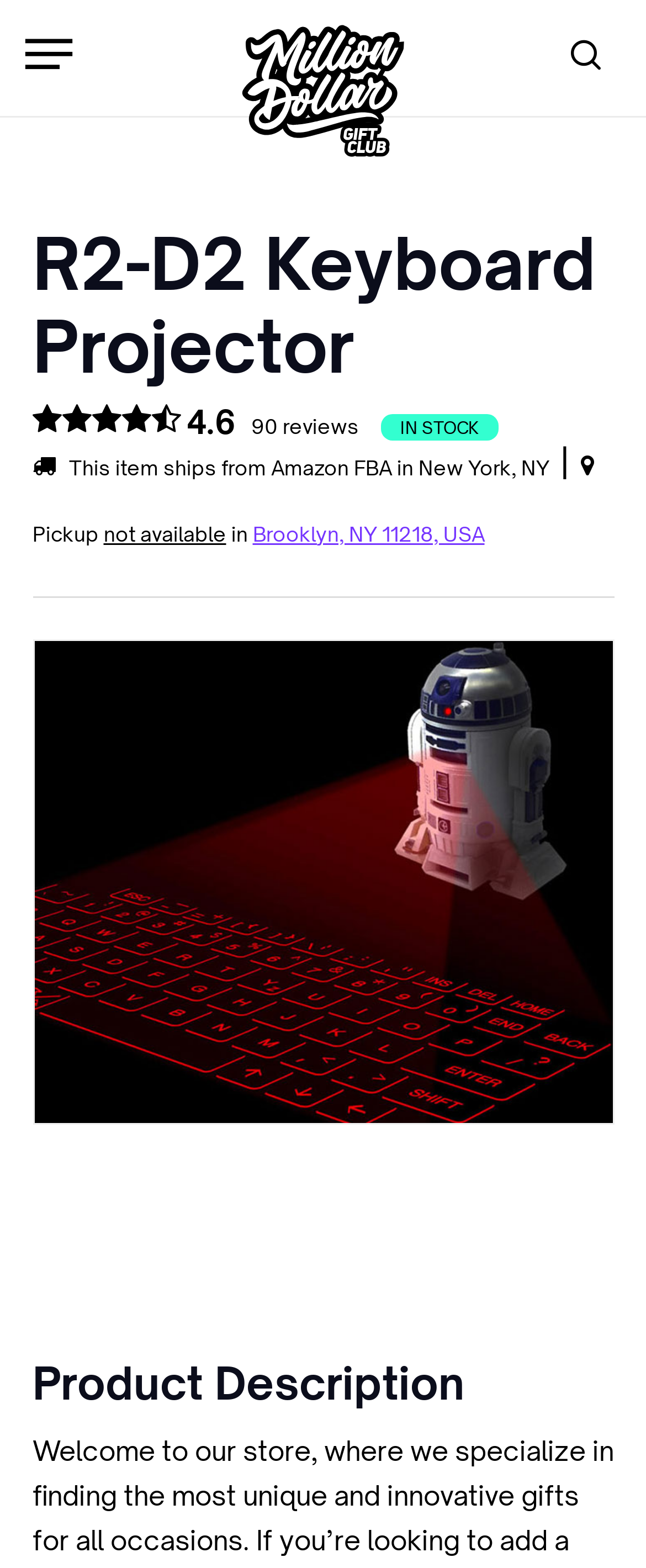Please provide the bounding box coordinates for the element that needs to be clicked to perform the instruction: "View product details". The coordinates must consist of four float numbers between 0 and 1, formatted as [left, top, right, bottom].

[0.053, 0.409, 0.947, 0.716]